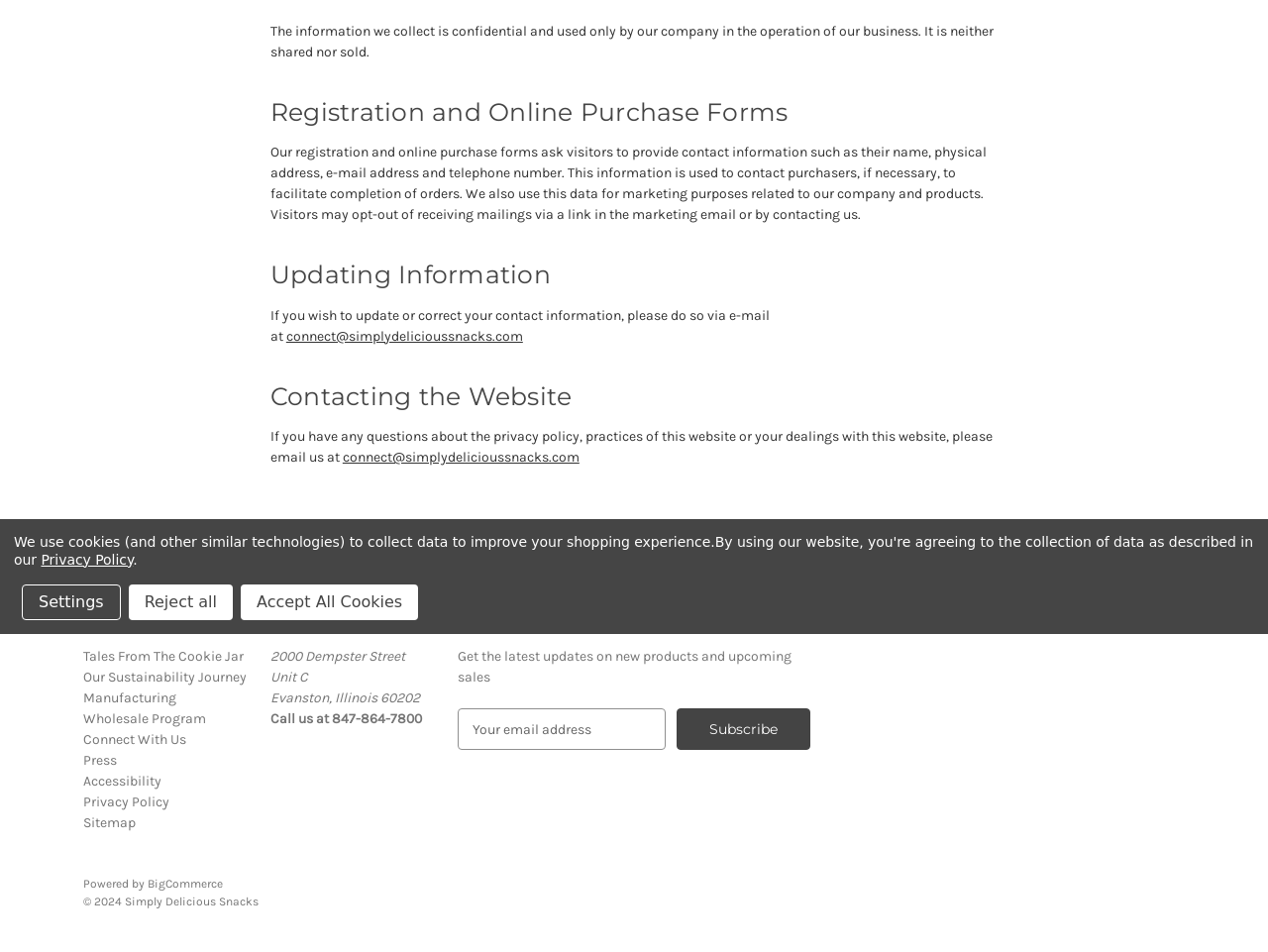Identify the bounding box for the UI element specified in this description: "connect@simplydelicioussnacks.com". The coordinates must be four float numbers between 0 and 1, formatted as [left, top, right, bottom].

[0.27, 0.472, 0.457, 0.489]